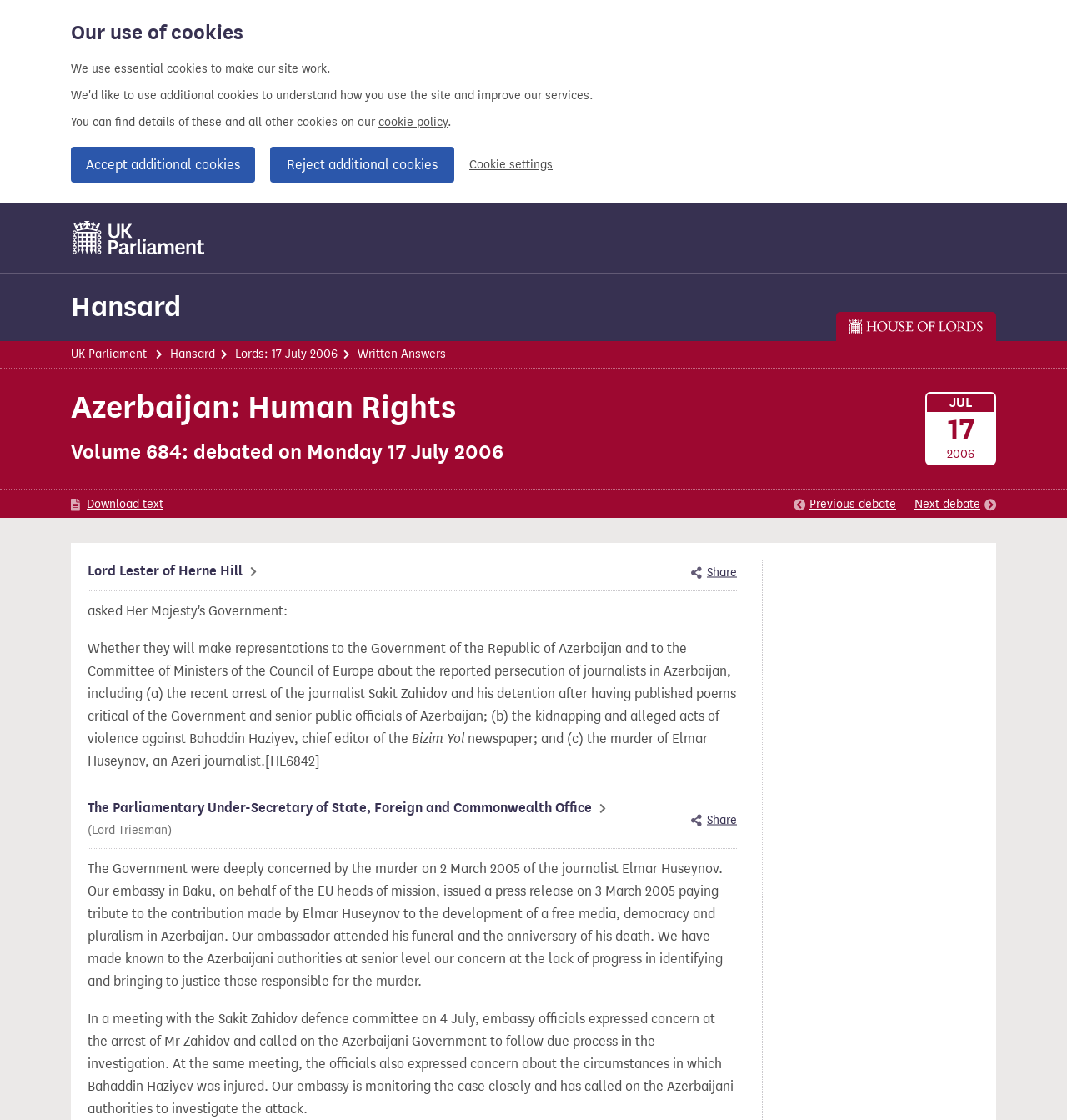Answer the question below using just one word or a short phrase: 
What is the date of the debate?

Monday 17 July 2006